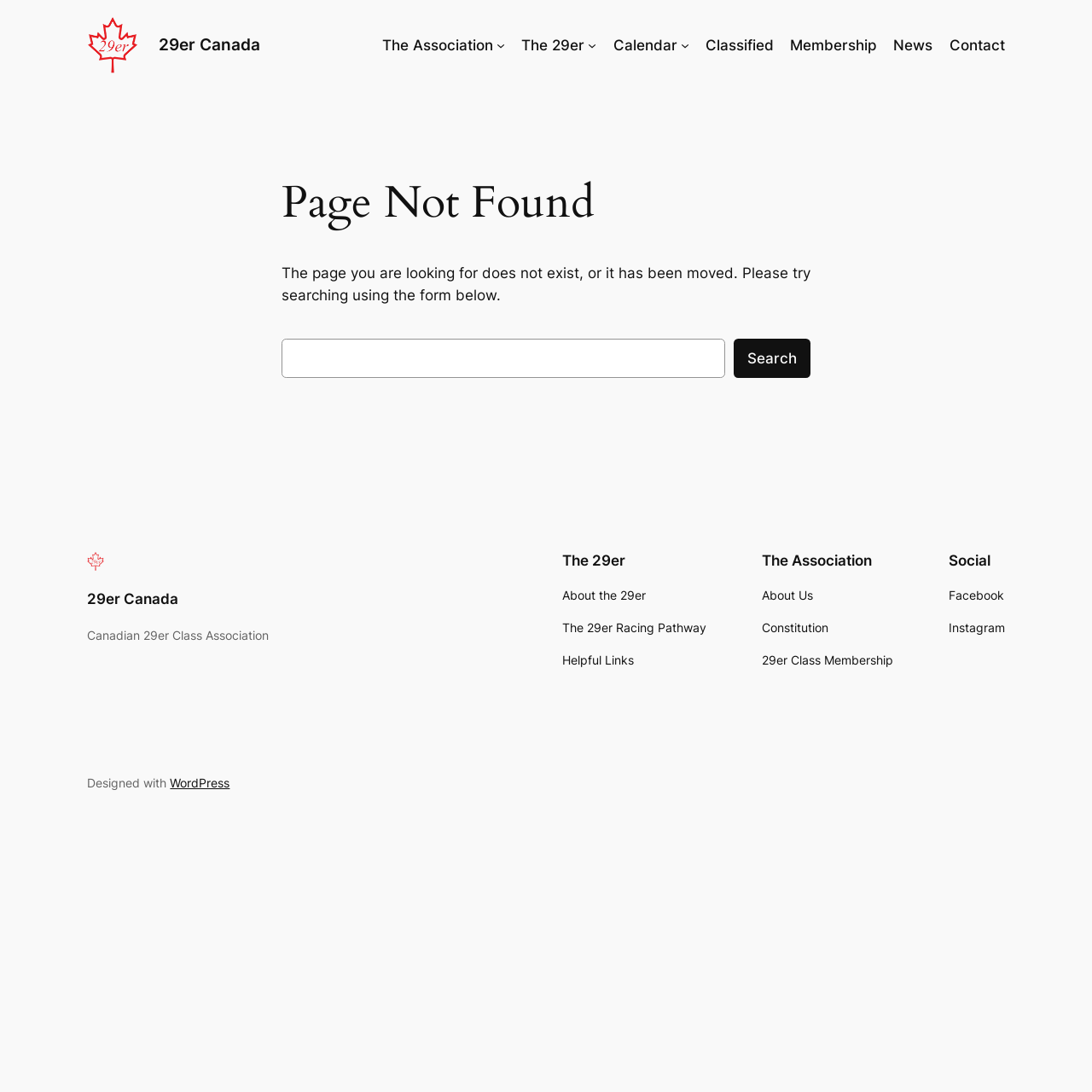Create an elaborate caption for the webpage.

The webpage is a "Page not found" error page from 29er Canada. At the top, there is a logo of 29er Canada, which is an image with a link to the website's homepage. Below the logo, there is a primary navigation menu with links to various sections of the website, including "The Association", "The 29er", "Calendar", "Classified", "Membership", "News", and "Contact".

In the main content area, there is a heading that reads "Page Not Found" and a paragraph of text explaining that the page the user is looking for does not exist or has been moved. Below this text, there is a search form with a search box and a search button, allowing users to search for the content they are looking for.

At the bottom of the page, there is a footer section with three columns of links. The first column has links to "About the 29er", "The 29er Racing Pathway", and "Helpful Links". The second column has links to "About Us", "Constitution", and "29er Class Membership". The third column has links to the website's social media profiles on Facebook and Instagram. There is also a credit line that reads "Designed with WordPress".